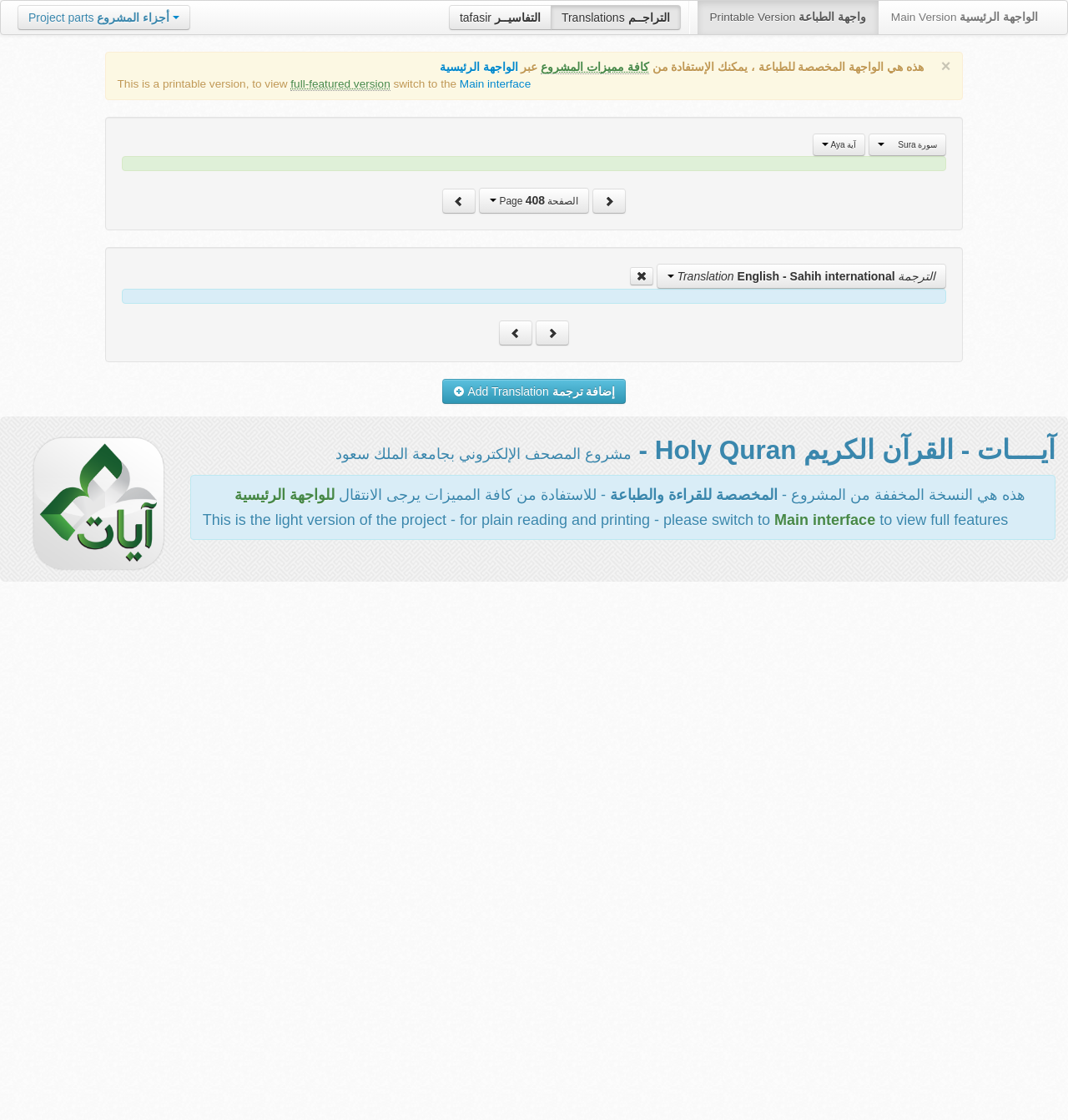Offer a detailed account of what is visible on the webpage.

This webpage appears to be a translation of the Holy Quran, specifically focused on the meaning of a particular Aya (verse) and Sura (chapter). 

At the top of the page, there are several links, including "Tafasir" (interpretations), "Translations", "Printable Version", and "Main Version". On the top-right corner, there is a button with an "×" symbol. 

Below these links, there is a brief description of the page, stating that it is a printable version with limited features, and providing a link to the main interface. 

On the left side of the page, there is a navigation menu with links to different parts of the project, including "سورة Sura" and "آية Aya". 

The main content of the page is divided into two sections. The top section appears to be an introduction, with text describing the features of the project, including reading, memorizing, searching, and listening to the Quran. 

The bottom section contains the actual translation of the Aya, with the English translation provided by Sahih International. There are also links to add or remove translations, as well as a button to switch to the main interface. 

On the right side of the page, there is an image, and below it, a heading that reads "آيــــات - القرآن الكريم Holy Quran - مشروع المصحف الإلكتروني بجامعة الملك سعود" (Ayahs - Holy Quran - Electronic Mushaf Project at King Saud University). 

At the bottom of the page, there is a message in both Arabic and English, stating that this is a light version of the project, and encouraging users to switch to the main interface to access full features.